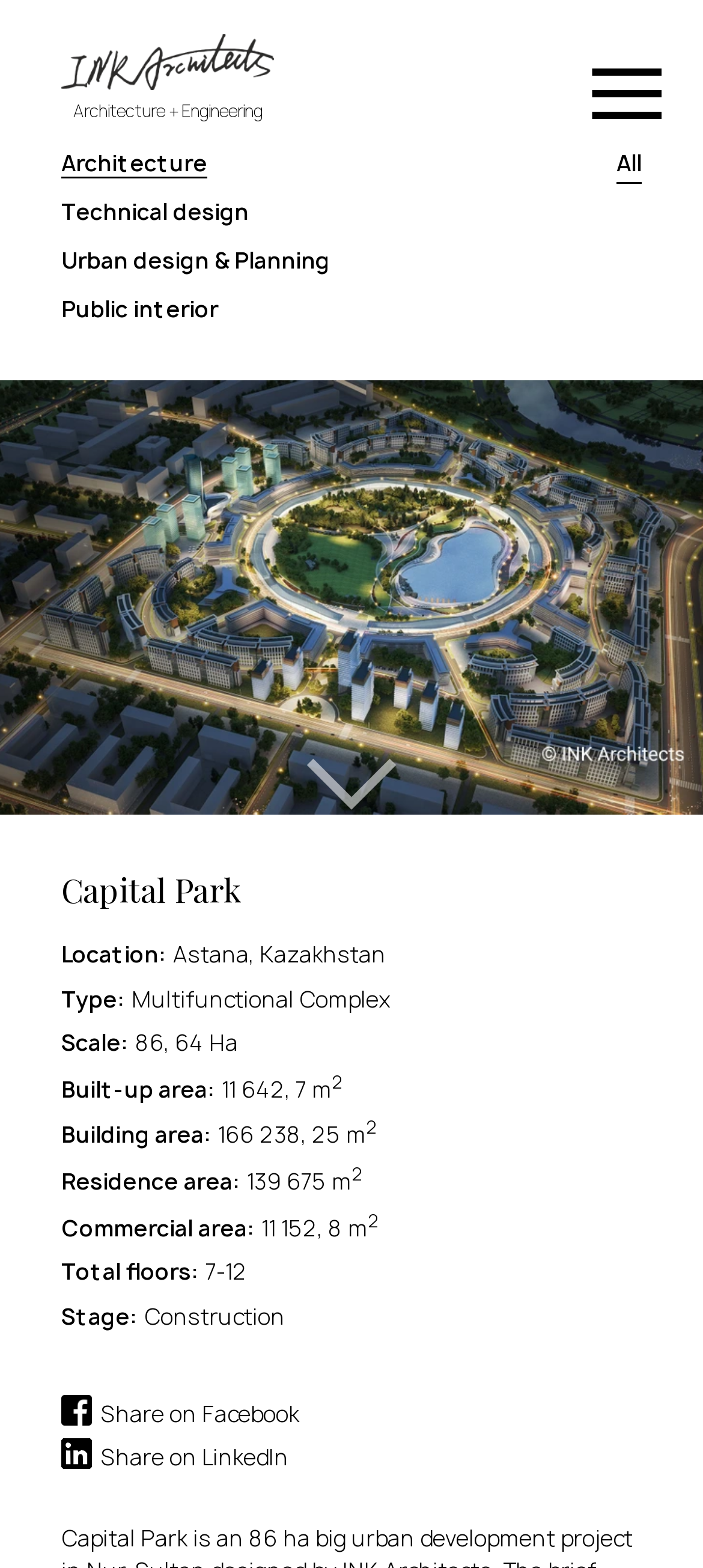Write a detailed summary of the webpage.

The webpage is about the architectural design of the multifunctional complex Capital Park. At the top left, there is the Ink Architects logo, which is an image, and a link to the architecture page. Below the logo, there are several links to different services, including architecture, technical design, urban design, and public interior. On the top right, there is a menu link with an image of three horizontal lines.

Below the menu, there is a large image that takes up the entire width of the page, showcasing the architectural design of the Capital Park complex. Above the image, there is a heading that reads "Capital Park". Below the image, there are several sections of information about the project, including location, type, scale, built-up area, building area, residence area, commercial area, total floors, and stage.

The location is listed as Astana, Kazakhstan, and the type is a multifunctional complex. The scale is 86,64 Ha, and the built-up area is 11 642,7 m². The building area is 166 238,25 m², and the residence area is 139 675 m². The commercial area is 11 152,8 m², and the total floors range from 7 to 12. The stage of the project is listed as construction.

At the bottom of the page, there are two links to share the project on Facebook and LinkedIn, each with a corresponding image.